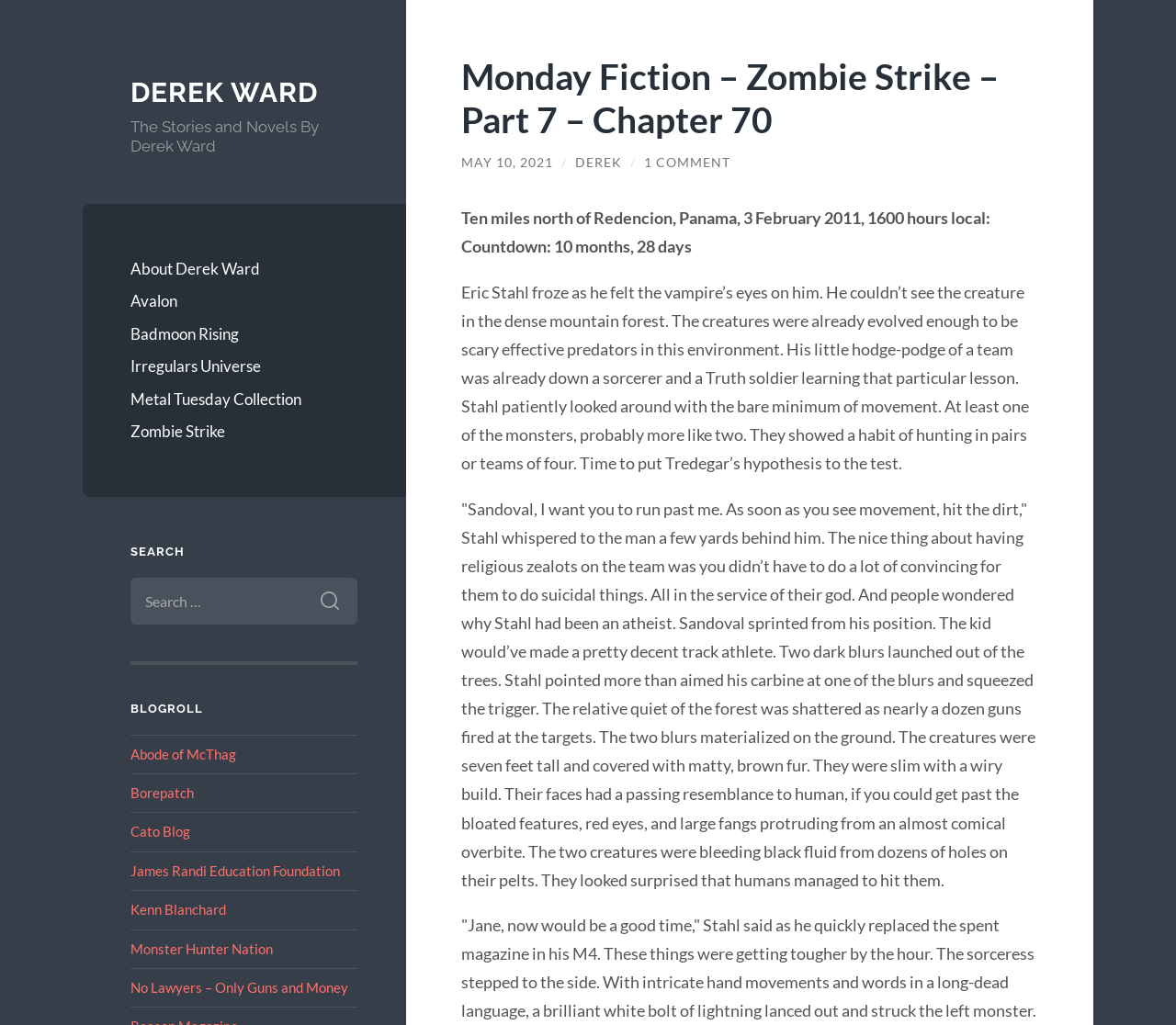Please specify the bounding box coordinates of the area that should be clicked to accomplish the following instruction: "Check the blogroll". The coordinates should consist of four float numbers between 0 and 1, i.e., [left, top, right, bottom].

[0.111, 0.685, 0.304, 0.698]